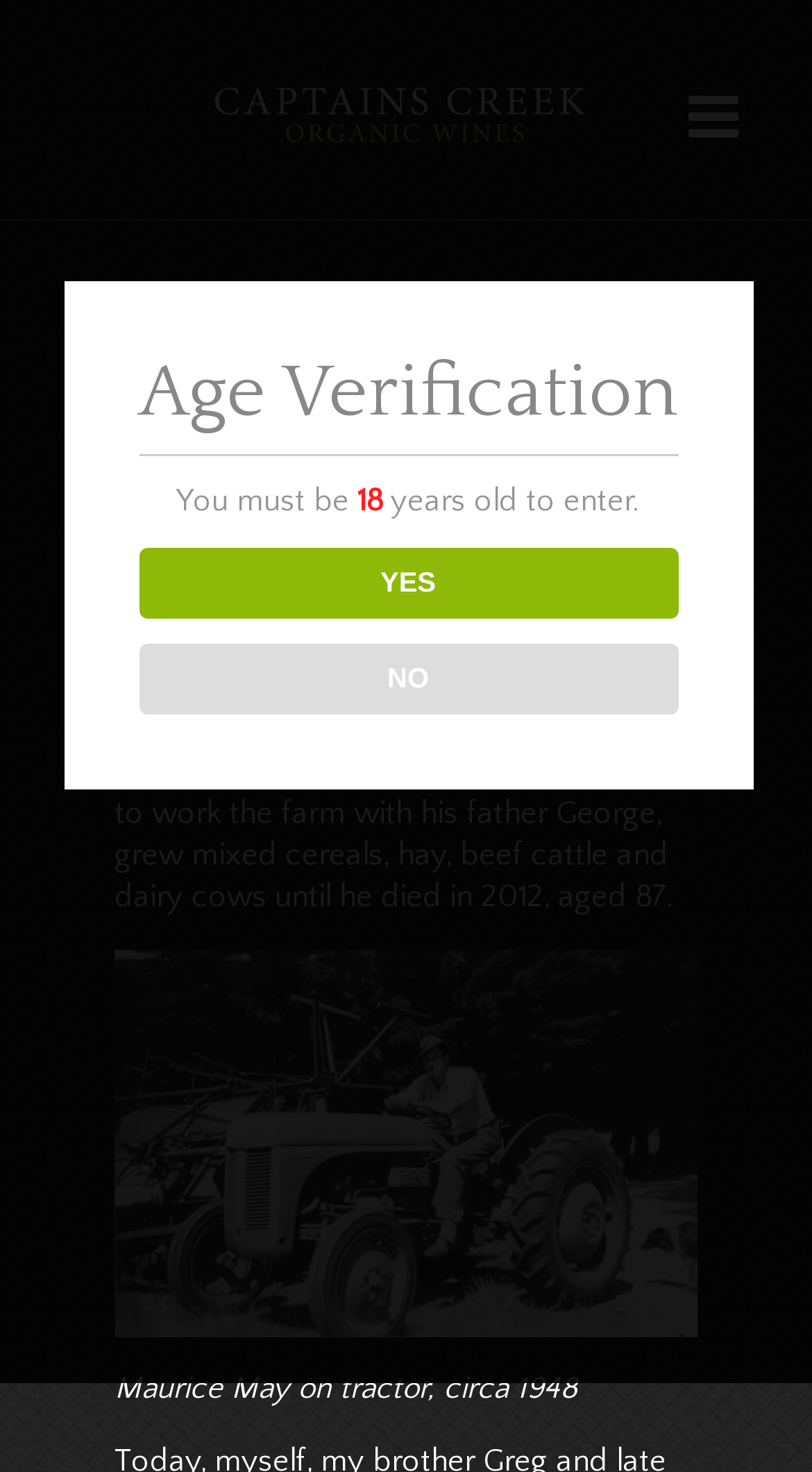Extract the bounding box coordinates of the UI element described by: "YES". The coordinates should include four float numbers ranging from 0 to 1, e.g., [left, top, right, bottom].

[0.171, 0.372, 0.835, 0.42]